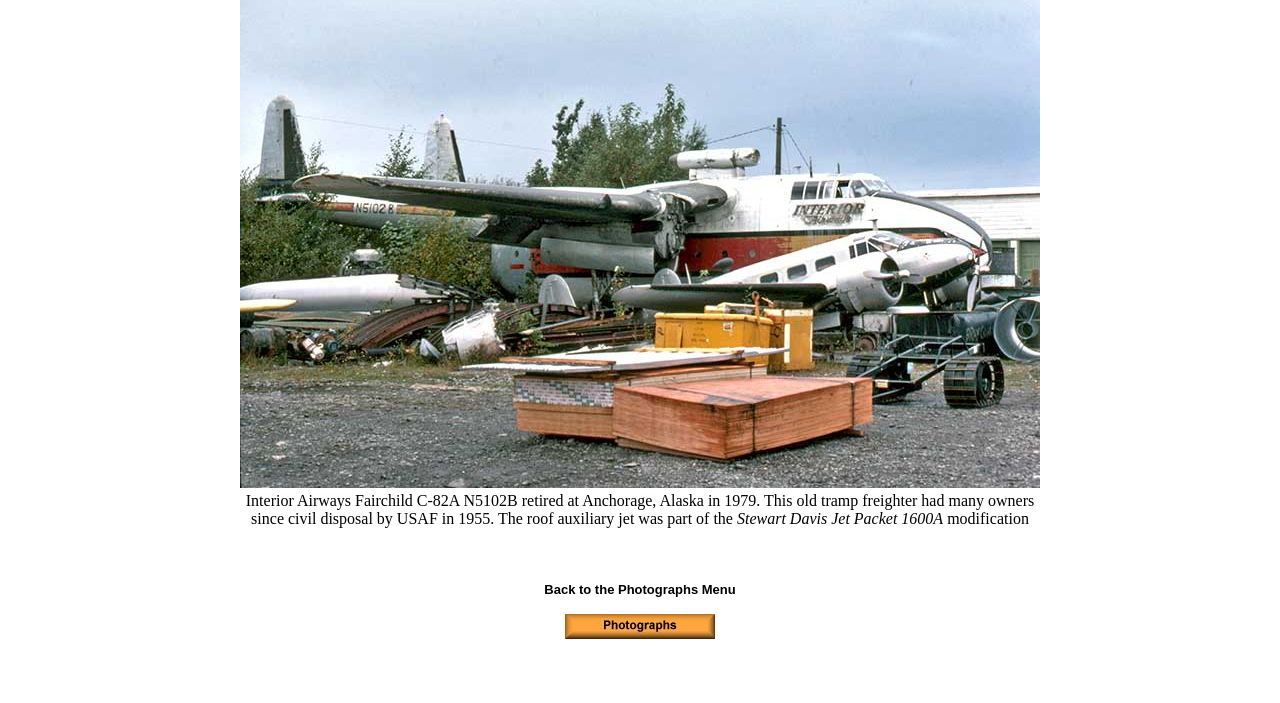Provide the bounding box coordinates for the UI element that is described by this text: "title="Back to the Photographs Menu"". The coordinates should be in the form of four float numbers between 0 and 1: [left, top, right, bottom].

[0.441, 0.889, 0.559, 0.913]